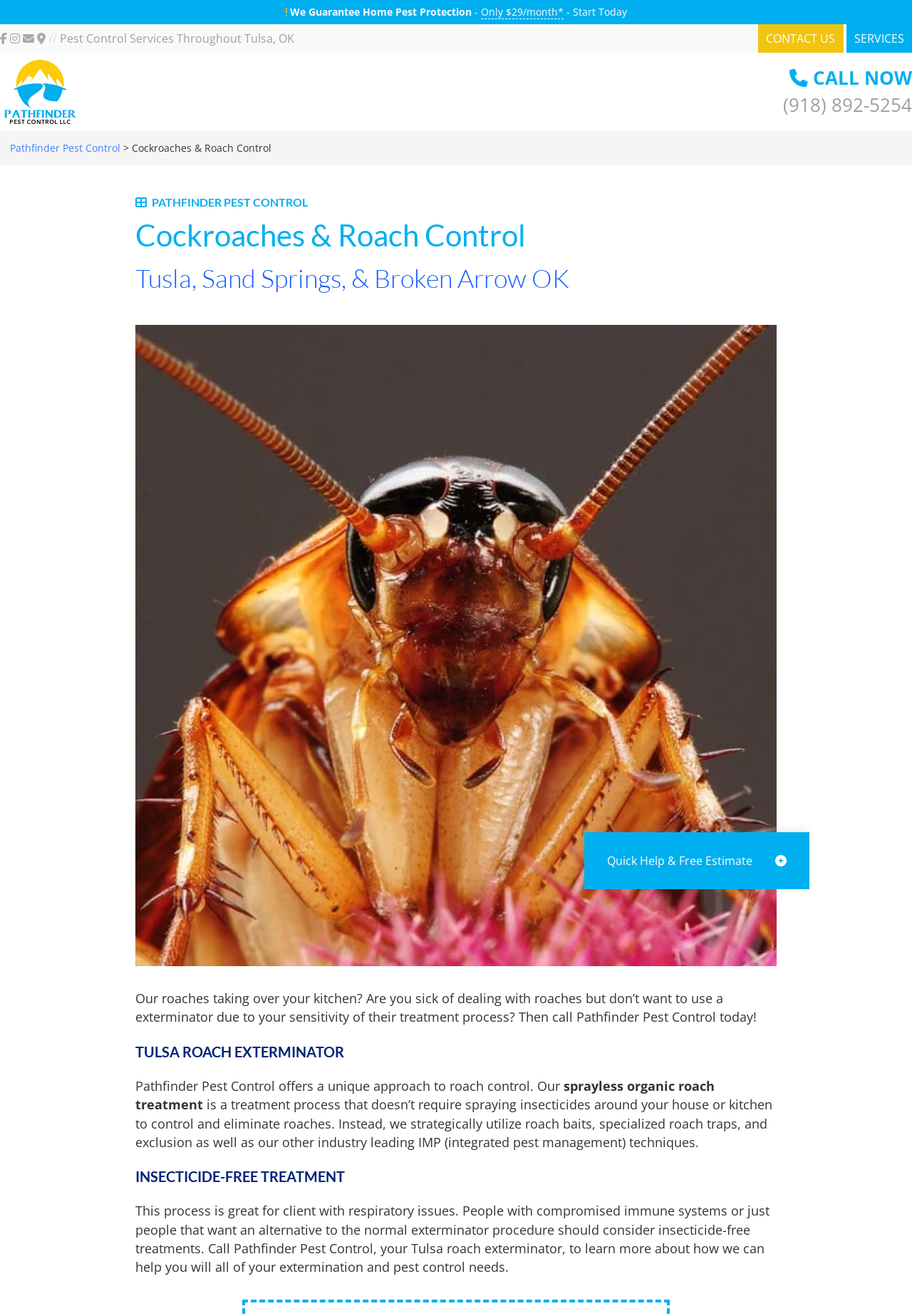What is the benefit of insecticide-free treatment? Using the information from the screenshot, answer with a single word or phrase.

Good for people with respiratory issues